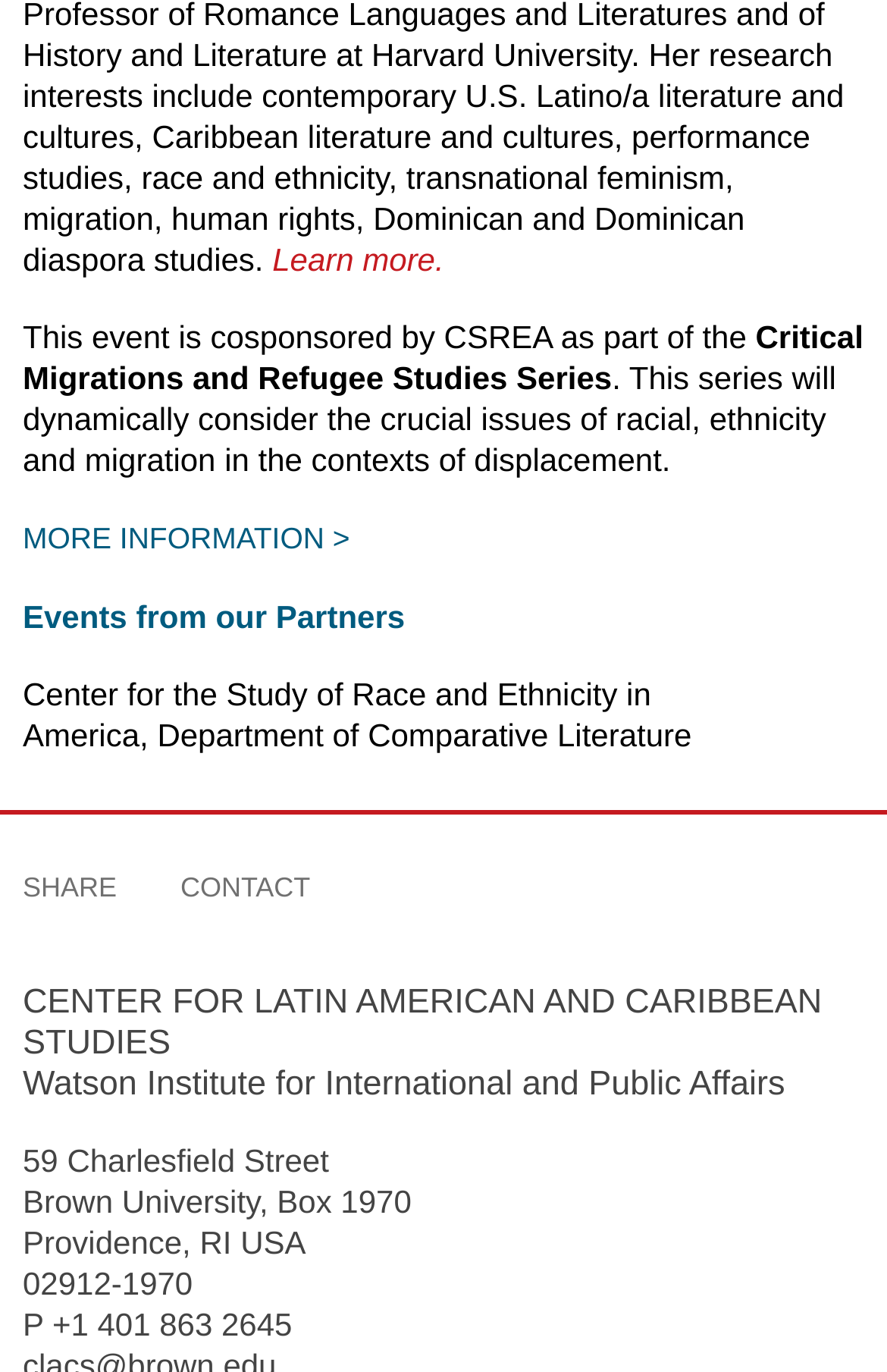Identify the bounding box coordinates for the UI element described as: "Contact". The coordinates should be provided as four floats between 0 and 1: [left, top, right, bottom].

[0.168, 0.623, 0.35, 0.669]